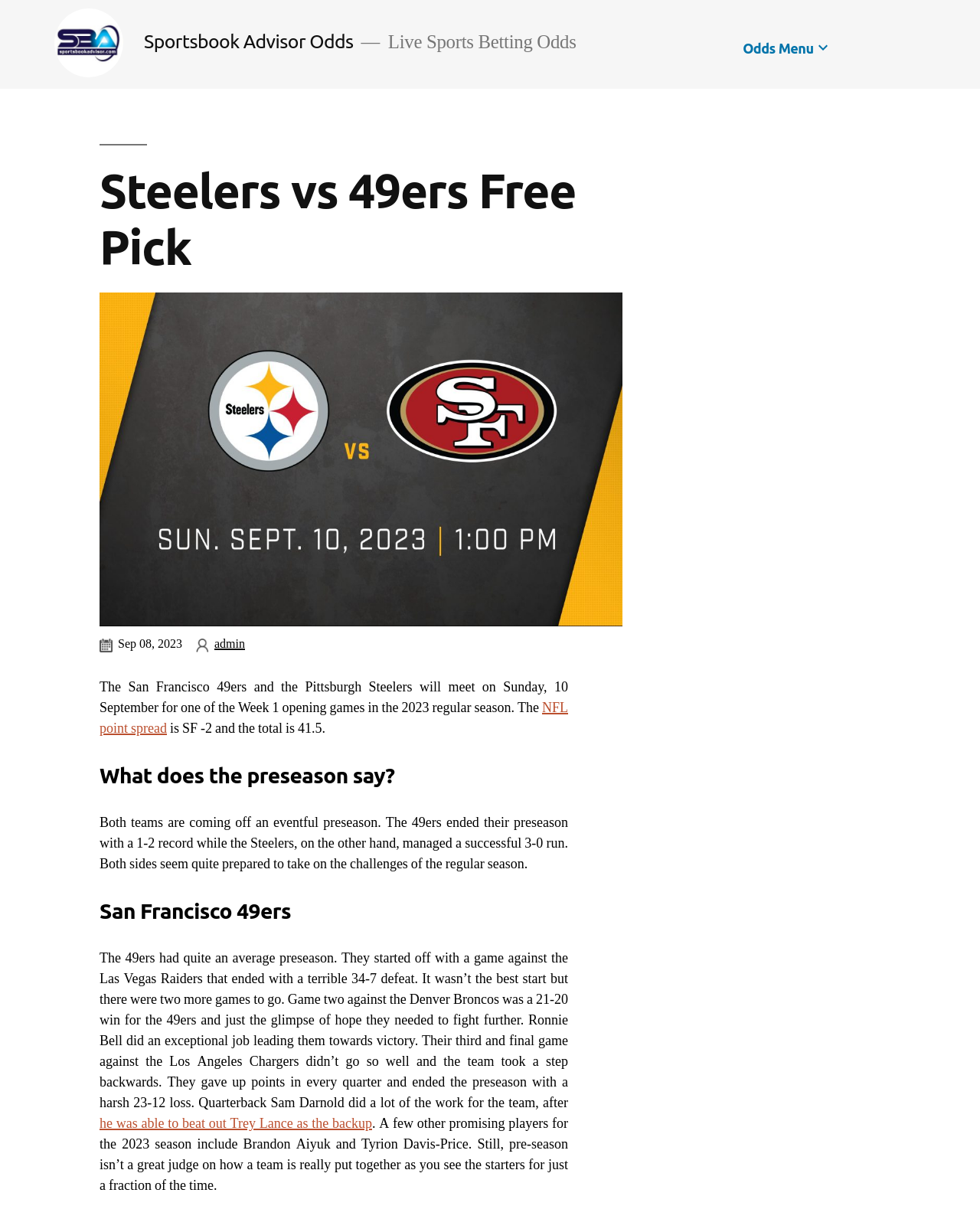Provide the bounding box coordinates of the UI element that matches the description: "alt="Sportsbook Advisor Odds"".

[0.055, 0.007, 0.125, 0.063]